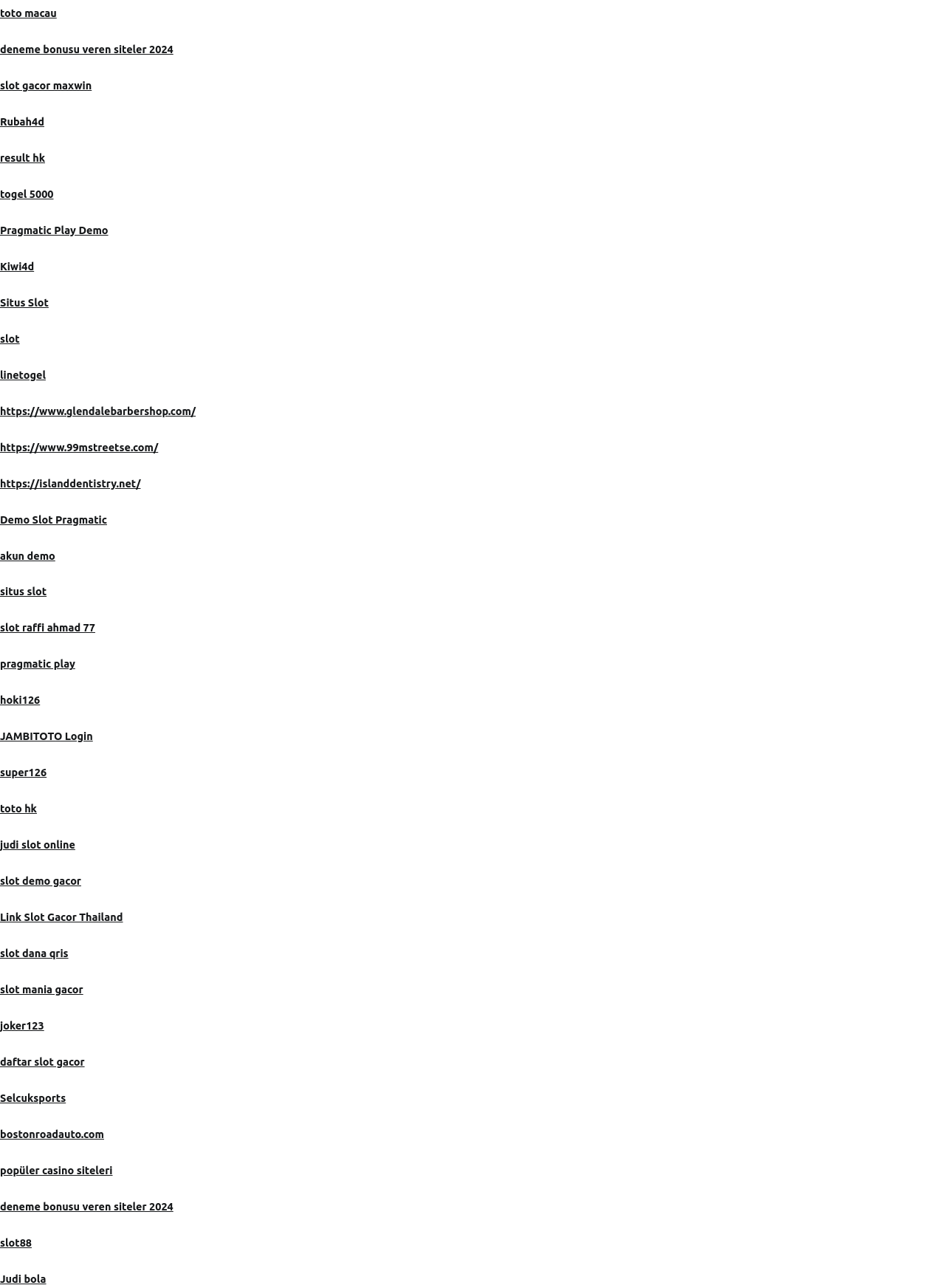What is the link with the longest text?
Using the image as a reference, answer with just one word or a short phrase.

deneme bonusu veren siteler 2024